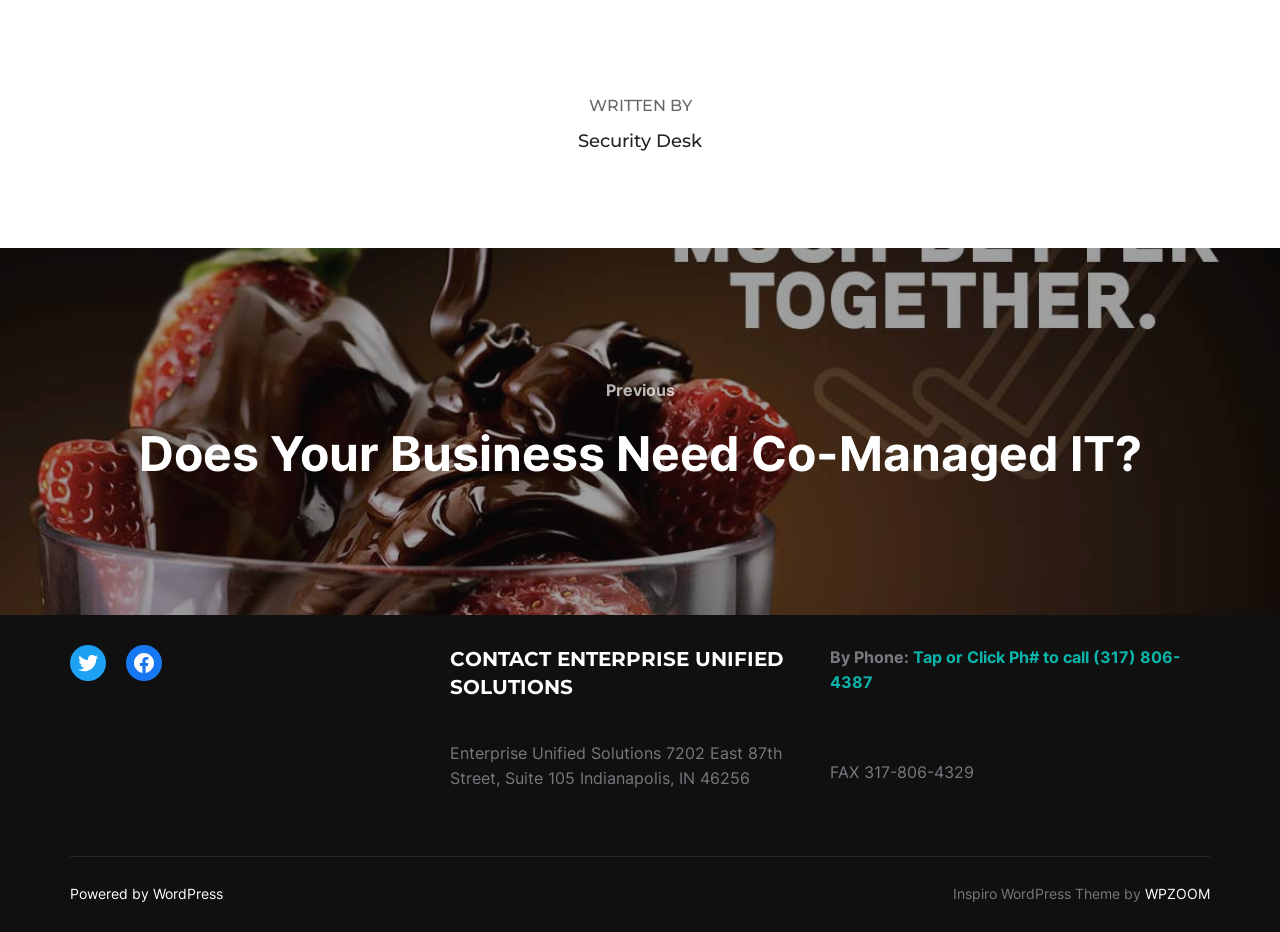Provide the bounding box for the UI element matching this description: "Powered by WordPress".

[0.055, 0.95, 0.174, 0.968]